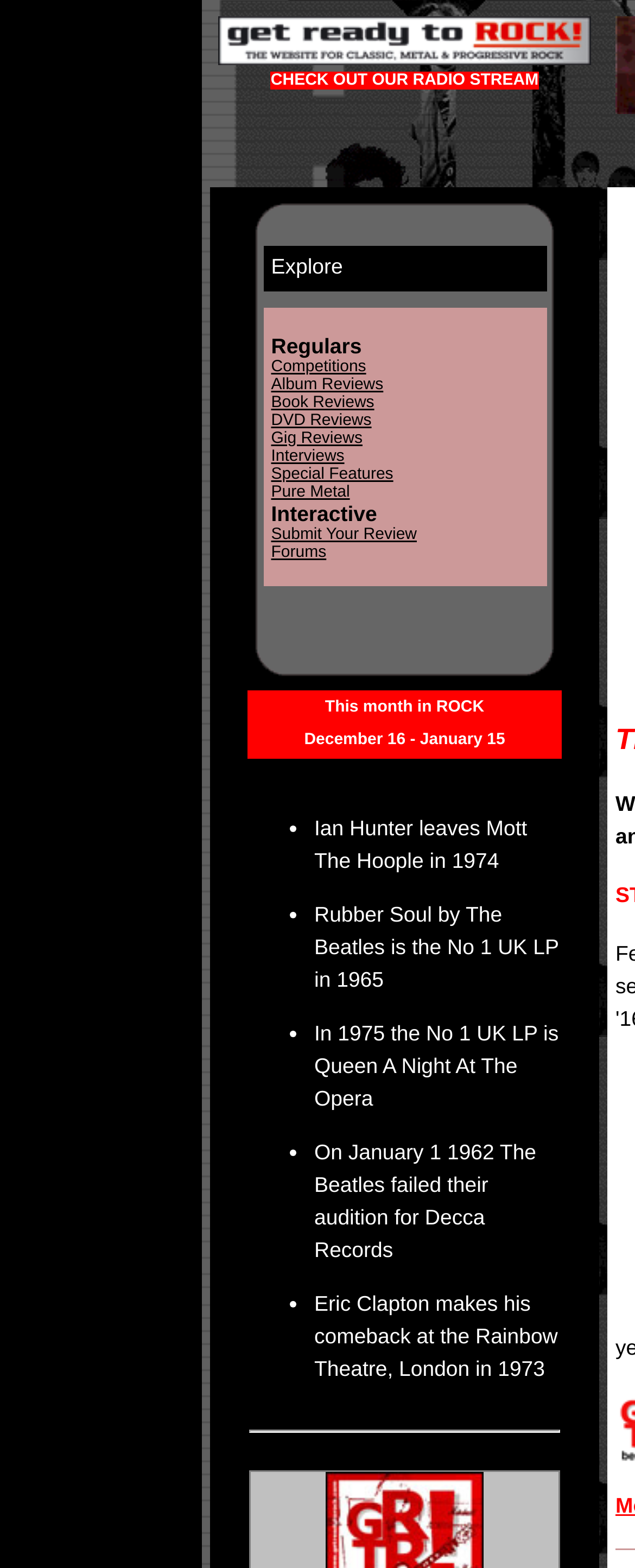Examine the image carefully and respond to the question with a detailed answer: 
What is the name of the radio stream?

The webpage has a link 'Click here for home page CHECK OUT OUR RADIO STREAM', but it does not specify the name of the radio stream.